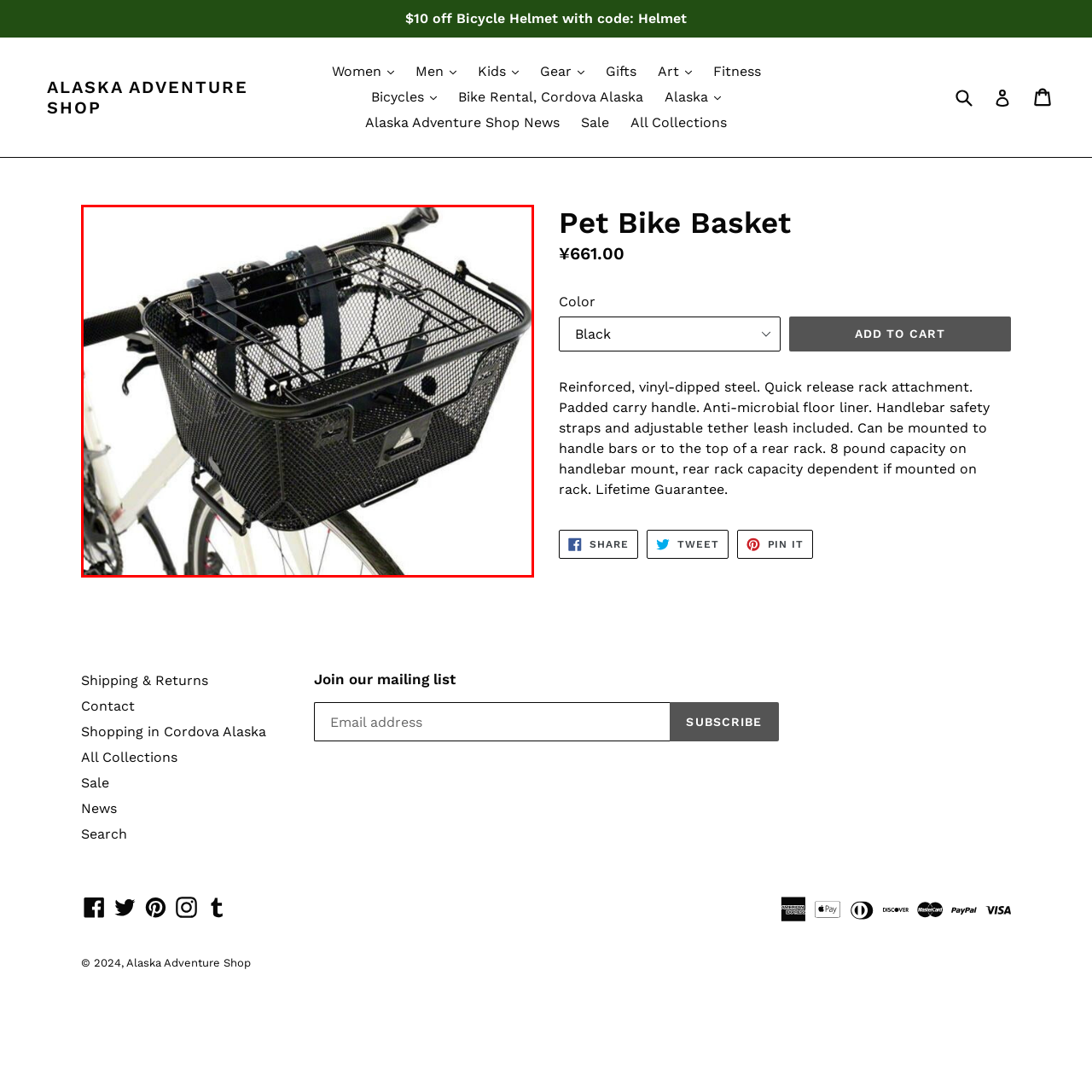What is the purpose of the safety straps and adjustable tether leash? Focus on the image highlighted by the red bounding box and respond with a single word or a brief phrase.

To keep the pet secure